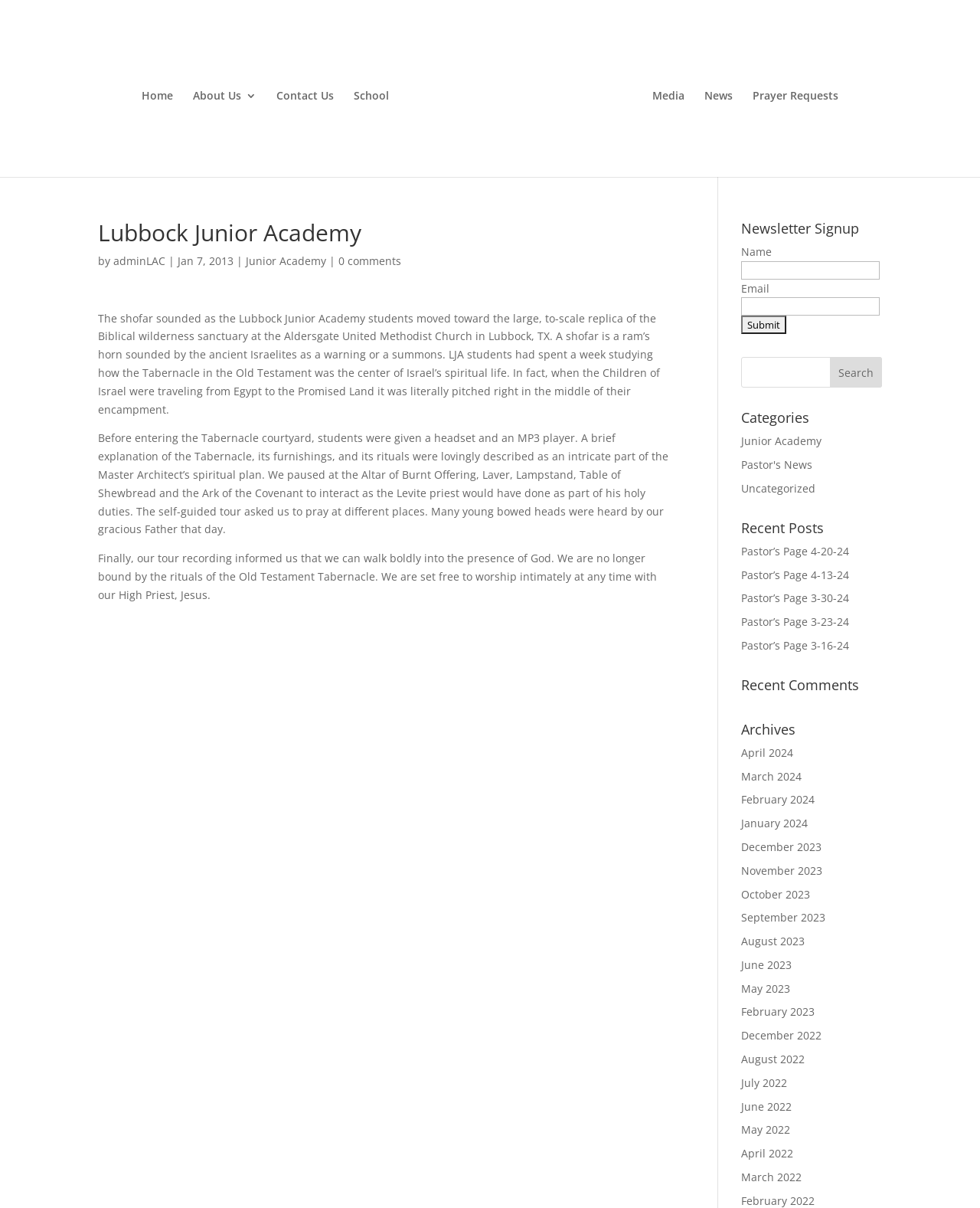Offer an extensive depiction of the webpage and its key elements.

The webpage is about Lubbock Junior Academy, a school affiliated with Lubbock Adventist Church in Lubbock, TX. At the top, there is a navigation menu with links to "Home", "About Us", "Contact Us", "School", "Media", "News", and "Prayer Requests". Below the navigation menu, there is a large article with a heading "Lubbock Junior Academy" and a subheading "by adminLAC | Jan 7, 2013". The article describes an event where students from Lubbock Junior Academy visited a replica of the Biblical wilderness sanctuary at the Aldersgate United Methodist Church. The article is divided into three paragraphs, each describing a different part of the event.

To the right of the article, there is a sidebar with several sections. The first section is a newsletter signup form with fields for name and email. Below the form, there is a search bar. The next section is a list of categories, including "Junior Academy", "Pastor's News", and "Uncategorized". Following the categories, there is a list of recent posts, including "Pastor's Page" for different dates. Below the recent posts, there is a list of recent comments, archives, and a list of months and years with links to corresponding news articles.

At the very top of the page, there is a link to "Lubbock Adventist Church" with an accompanying image.